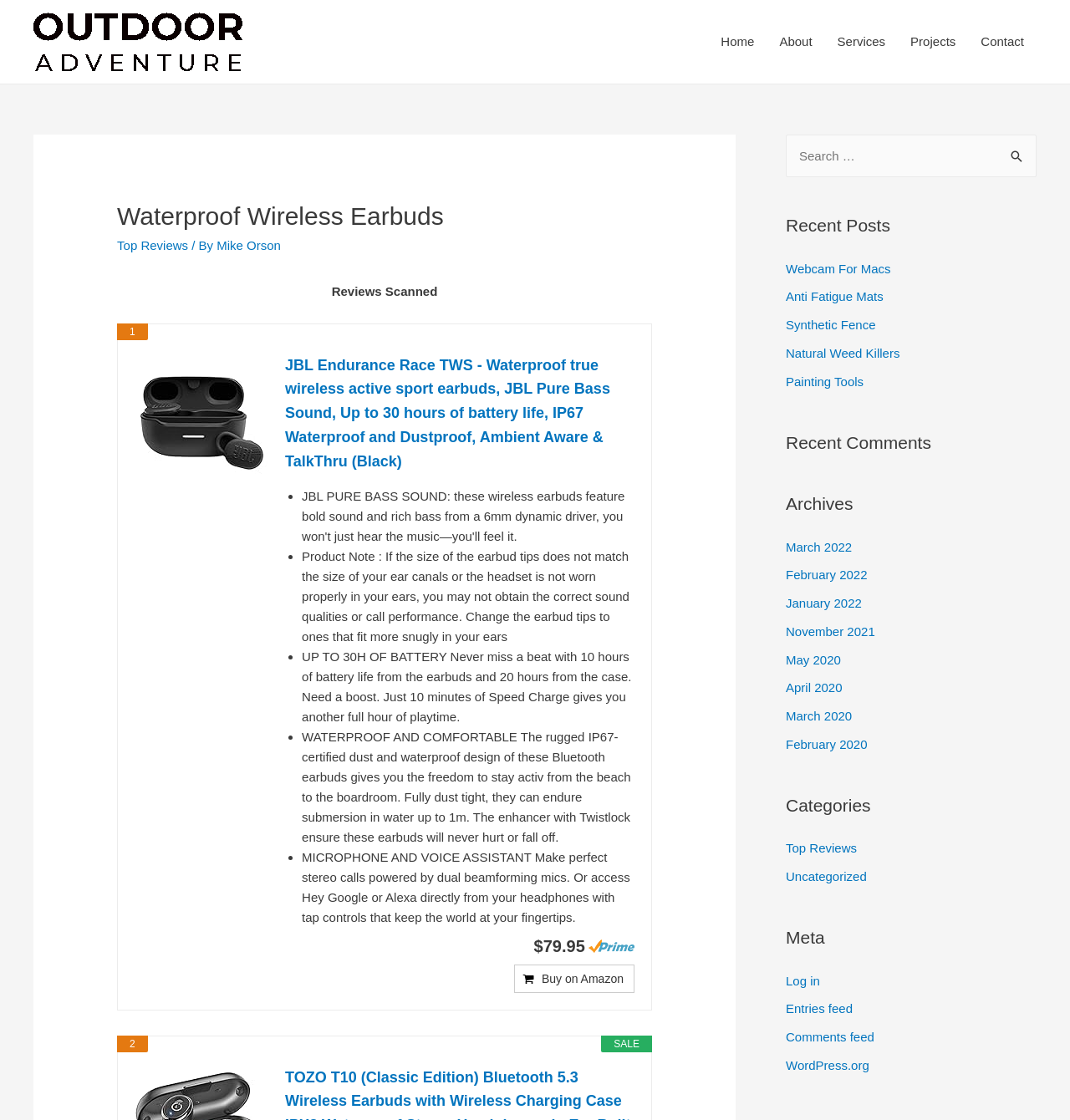Identify the title of the webpage and provide its text content.

Waterproof Wireless Earbuds